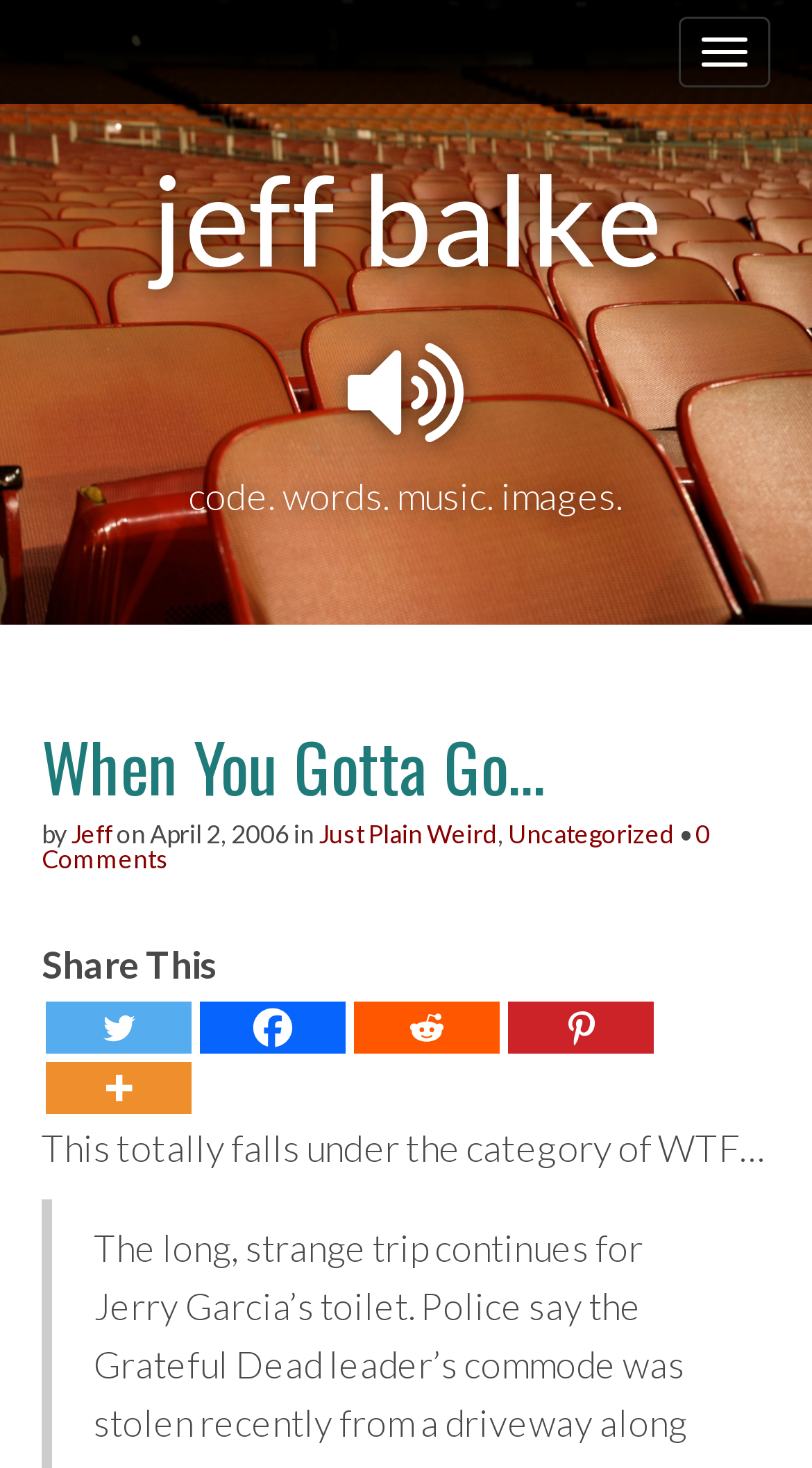Please locate the bounding box coordinates of the region I need to click to follow this instruction: "Click the Facebook button".

[0.246, 0.682, 0.426, 0.718]